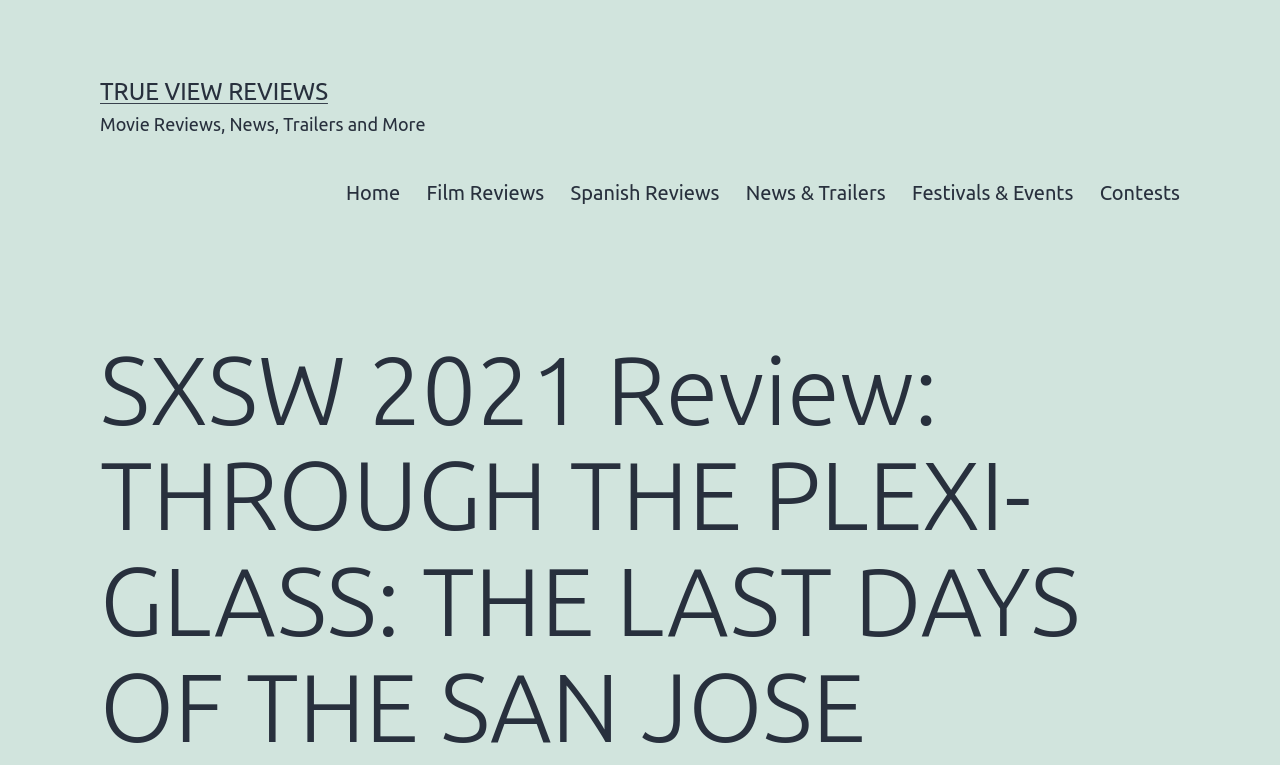Offer a comprehensive description of the webpage’s content and structure.

The webpage is a movie review page, specifically for the SXSW 2021 film "THROUGH THE PLEXI-GLASS: THE LAST DAYS OF THE SAN JOSE". At the top left, there is a link to "TRUE VIEW REVIEWS" and a static text "Movie Reviews, News, Trailers and More" next to it. 

Below these elements, there is a primary navigation menu that spans across the page, containing six links: "Home", "Film Reviews", "Spanish Reviews", "News & Trailers", "Festivals & Events", and "Contests". 

The main content of the page is a review article, indicated by a heading that takes up most of the page's width, stating the title of the review "SXSW 2021 Review: THROUGH THE PLEXI-GLASS: THE LAST DAYS OF THE SAN JOSE".